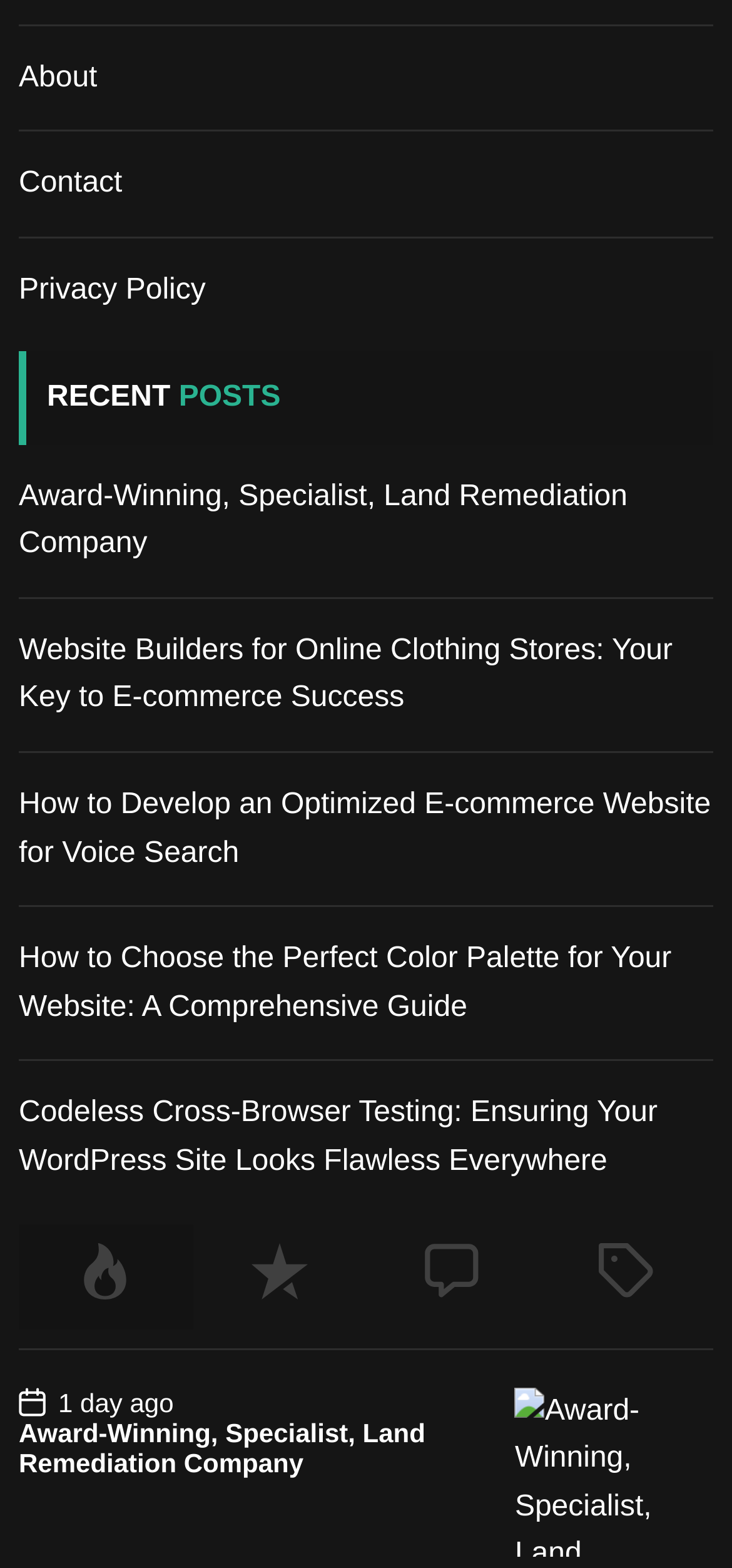Utilize the details in the image to give a detailed response to the question: What is the purpose of the image on the webpage?

The image on the webpage appears to be illustrating a specific blog post, as it is positioned below the post's title and has a similar design to the other links on the webpage. This suggests that the image is being used to provide a visual representation of the post's content.